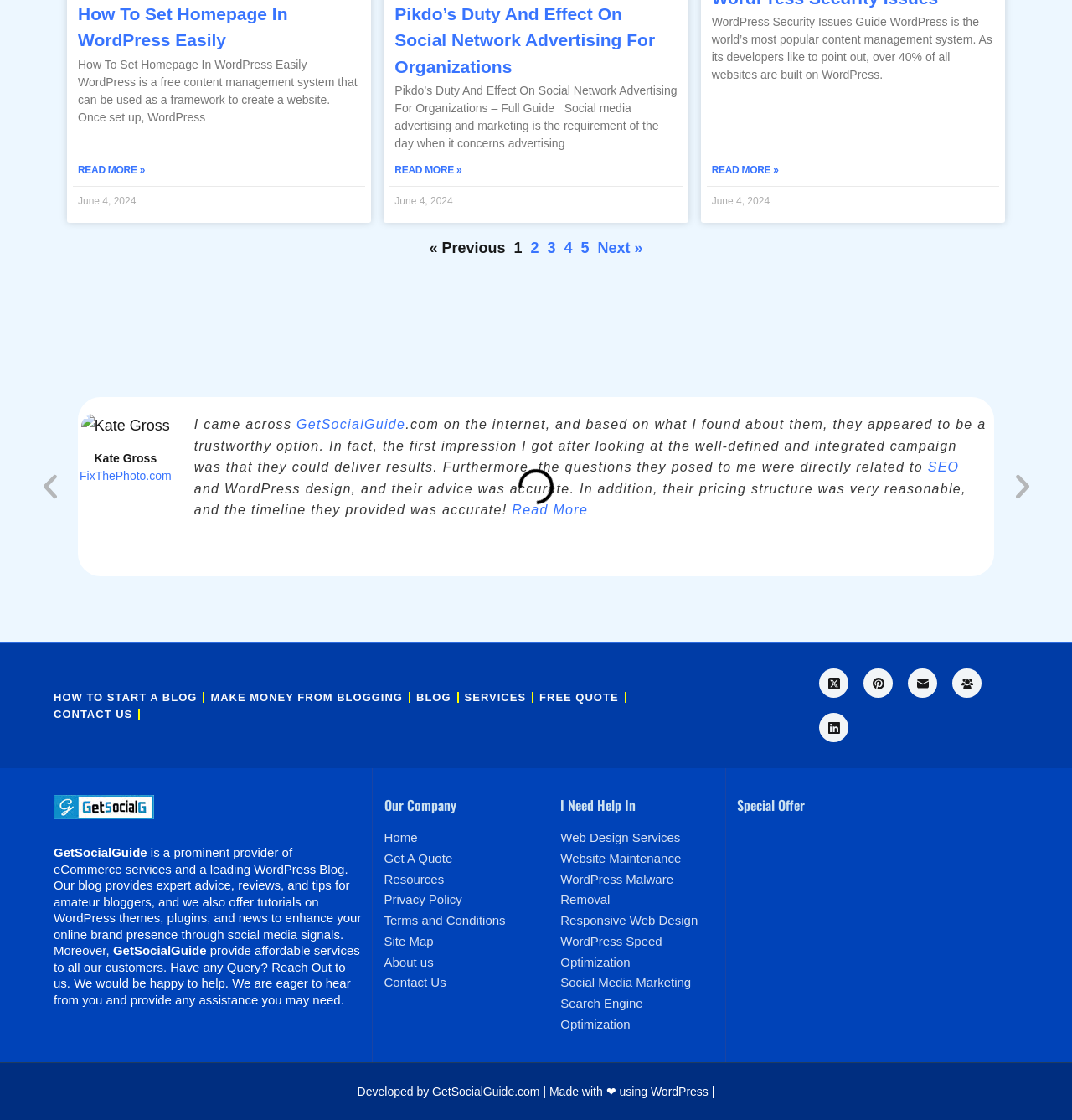Locate the bounding box coordinates of the element that needs to be clicked to carry out the instruction: "Visit 'GetSocialGuide'". The coordinates should be given as four float numbers ranging from 0 to 1, i.e., [left, top, right, bottom].

[0.277, 0.373, 0.378, 0.385]